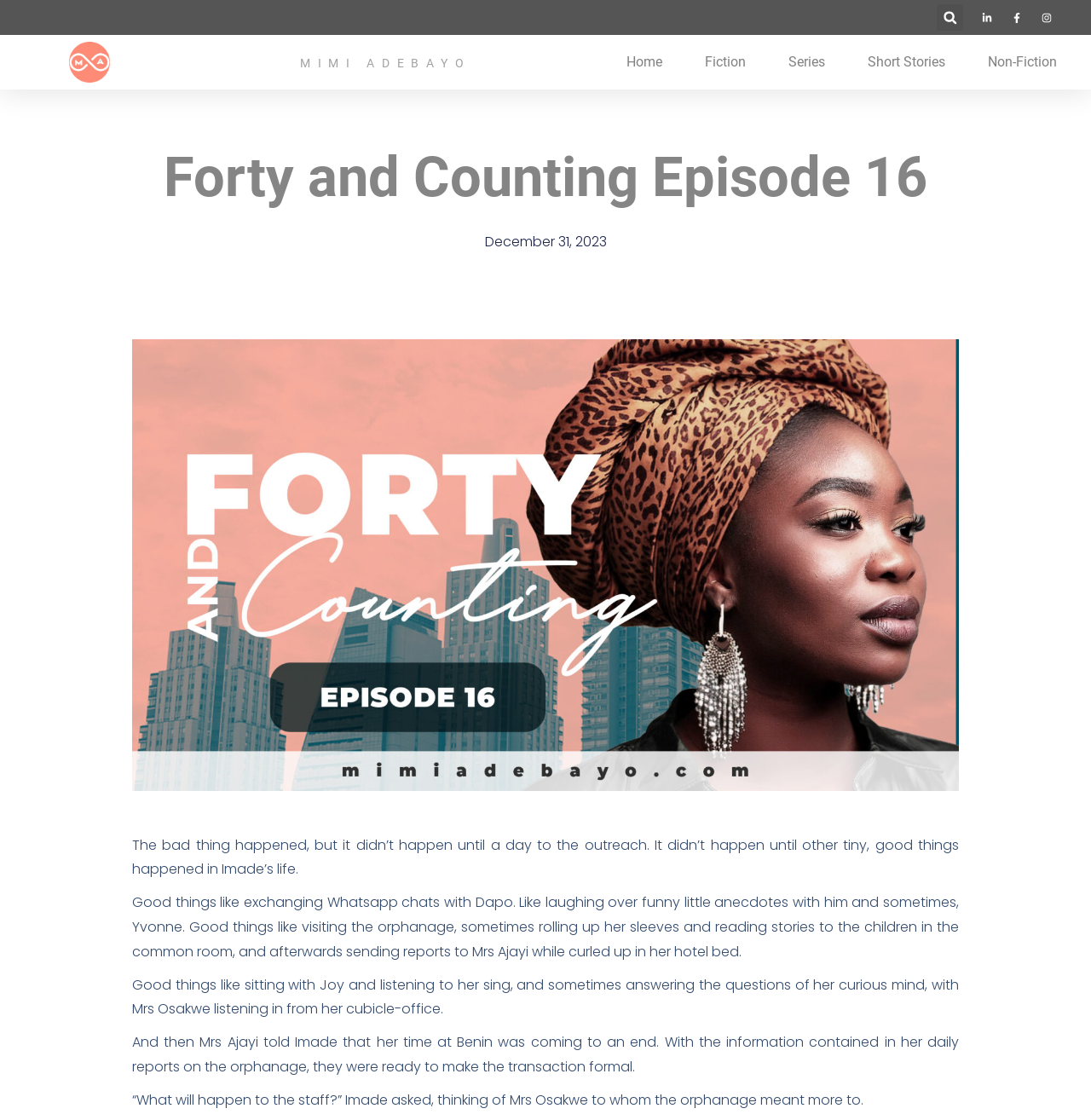Provide your answer to the question using just one word or phrase: What is Mrs Ajayi going to do with Imade's reports?

make the transaction formal